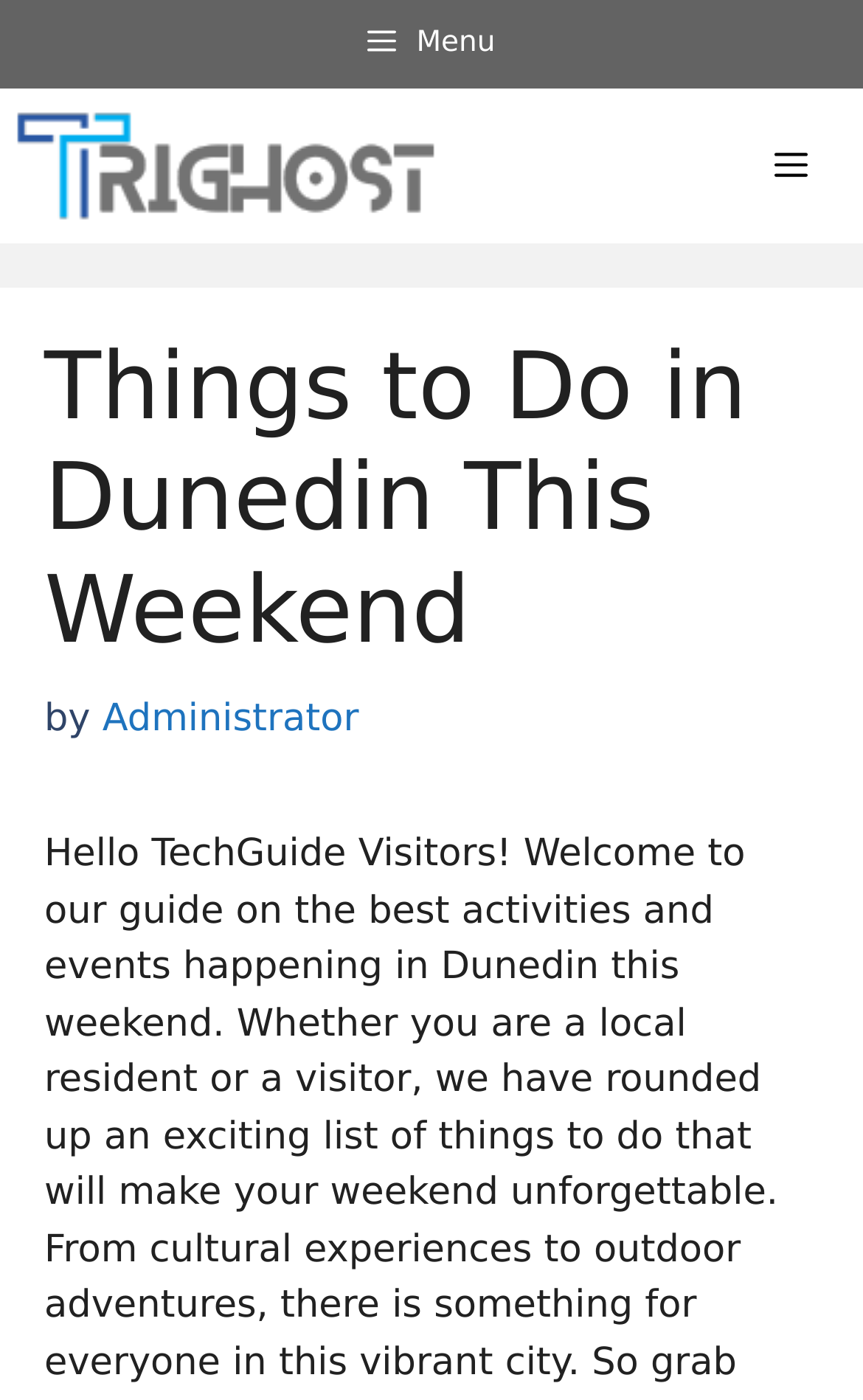What is the topic of the article? From the image, respond with a single word or brief phrase.

Things to Do in Dunedin This Weekend